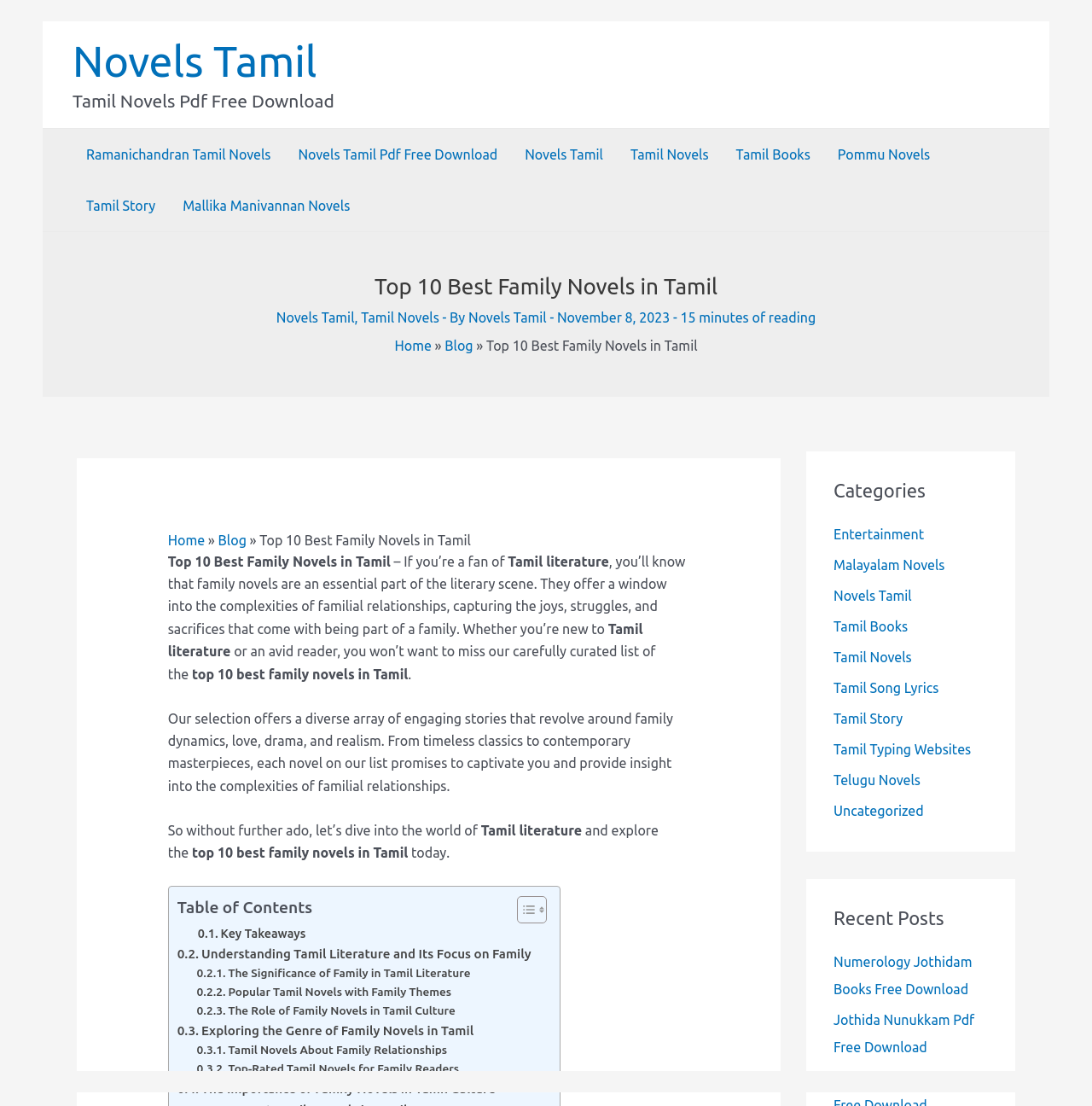Identify the bounding box coordinates for the region of the element that should be clicked to carry out the instruction: "Click the LOGO link". The bounding box coordinates should be four float numbers between 0 and 1, i.e., [left, top, right, bottom].

None